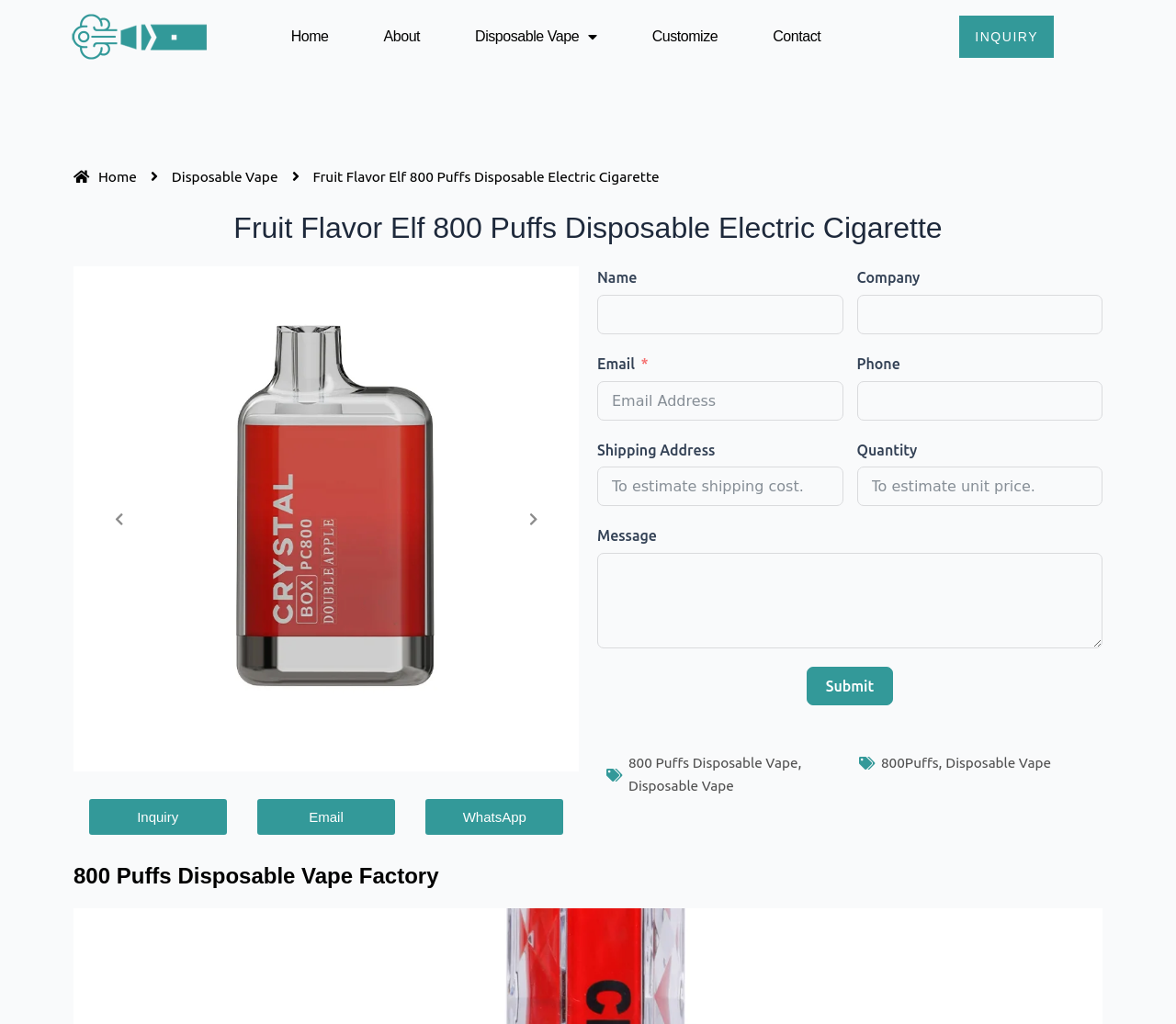How many links are there in the top navigation menu?
Refer to the image and offer an in-depth and detailed answer to the question.

The top navigation menu contains links to 'Home', 'About', 'Disposable Vape', 'Customize', and 'Contact'. These links are located at the top of the webpage and can be identified by their bounding box coordinates.